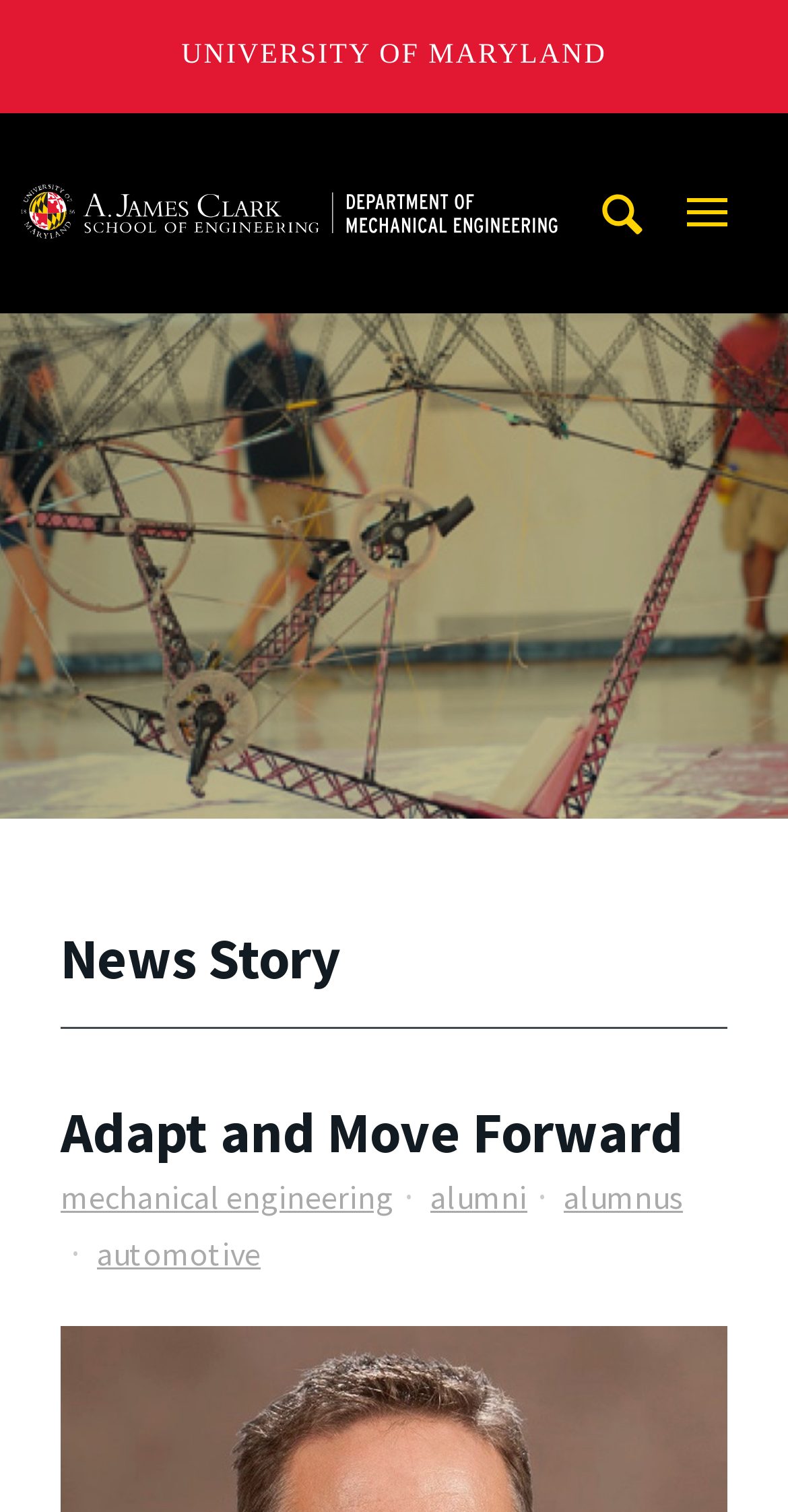Pinpoint the bounding box coordinates of the clickable element to carry out the following instruction: "Learn more about mechanical engineering."

[0.077, 0.778, 0.5, 0.805]